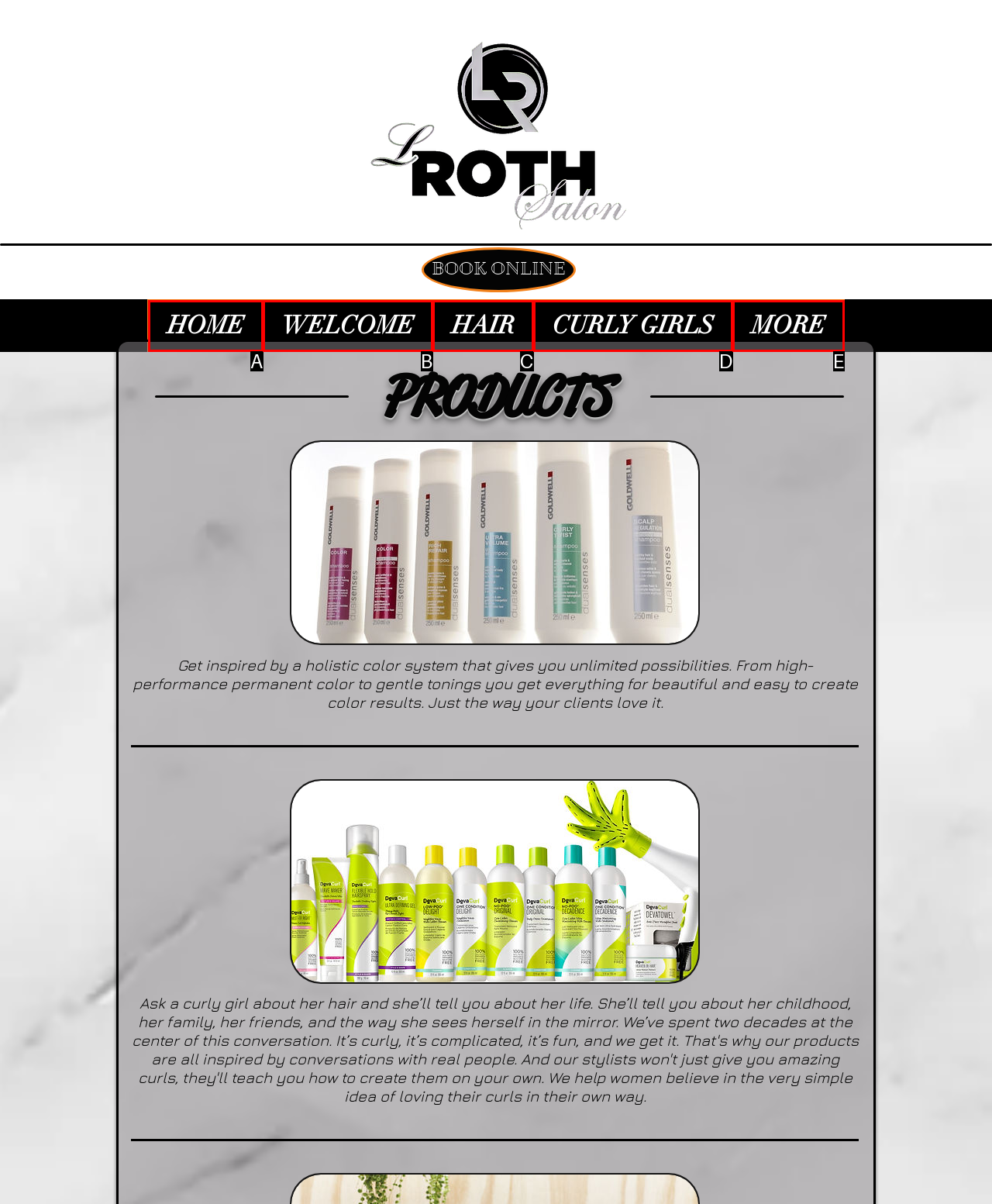Pick the option that best fits the description: MORE. Reply with the letter of the matching option directly.

E